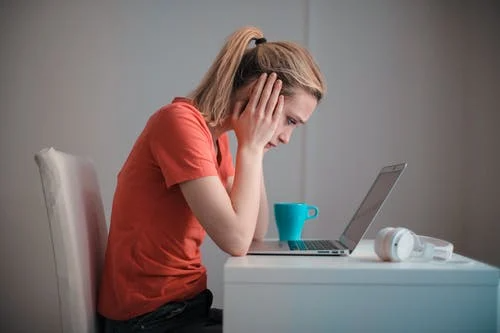Provide a single word or phrase to answer the given question: 
What is the color of the mug on the desk?

Light blue